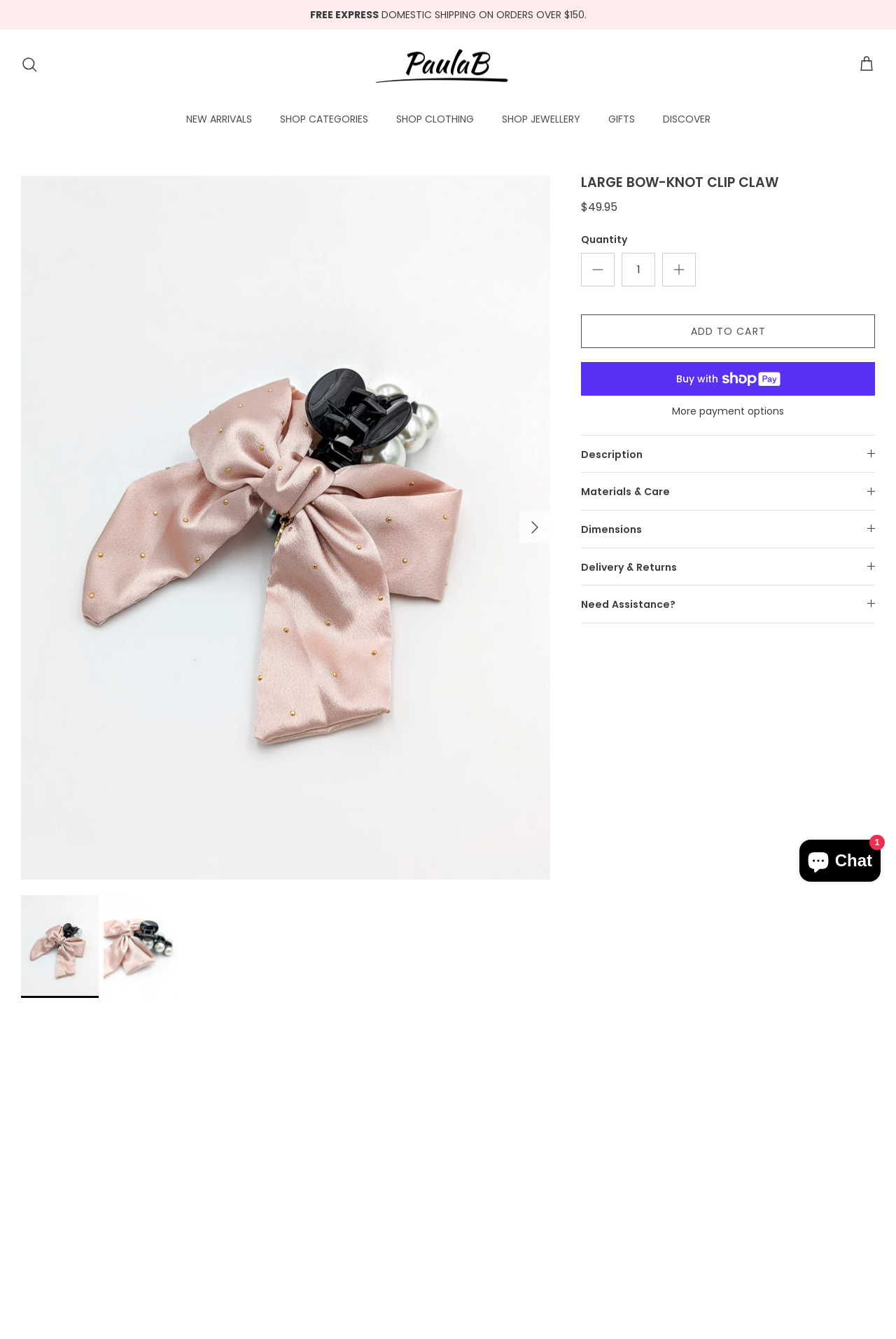Please find and report the bounding box coordinates of the element to click in order to perform the following action: "View 'NEW ARRIVALS'". The coordinates should be expressed as four float numbers between 0 and 1, in the format [left, top, right, bottom].

[0.193, 0.083, 0.295, 0.113]